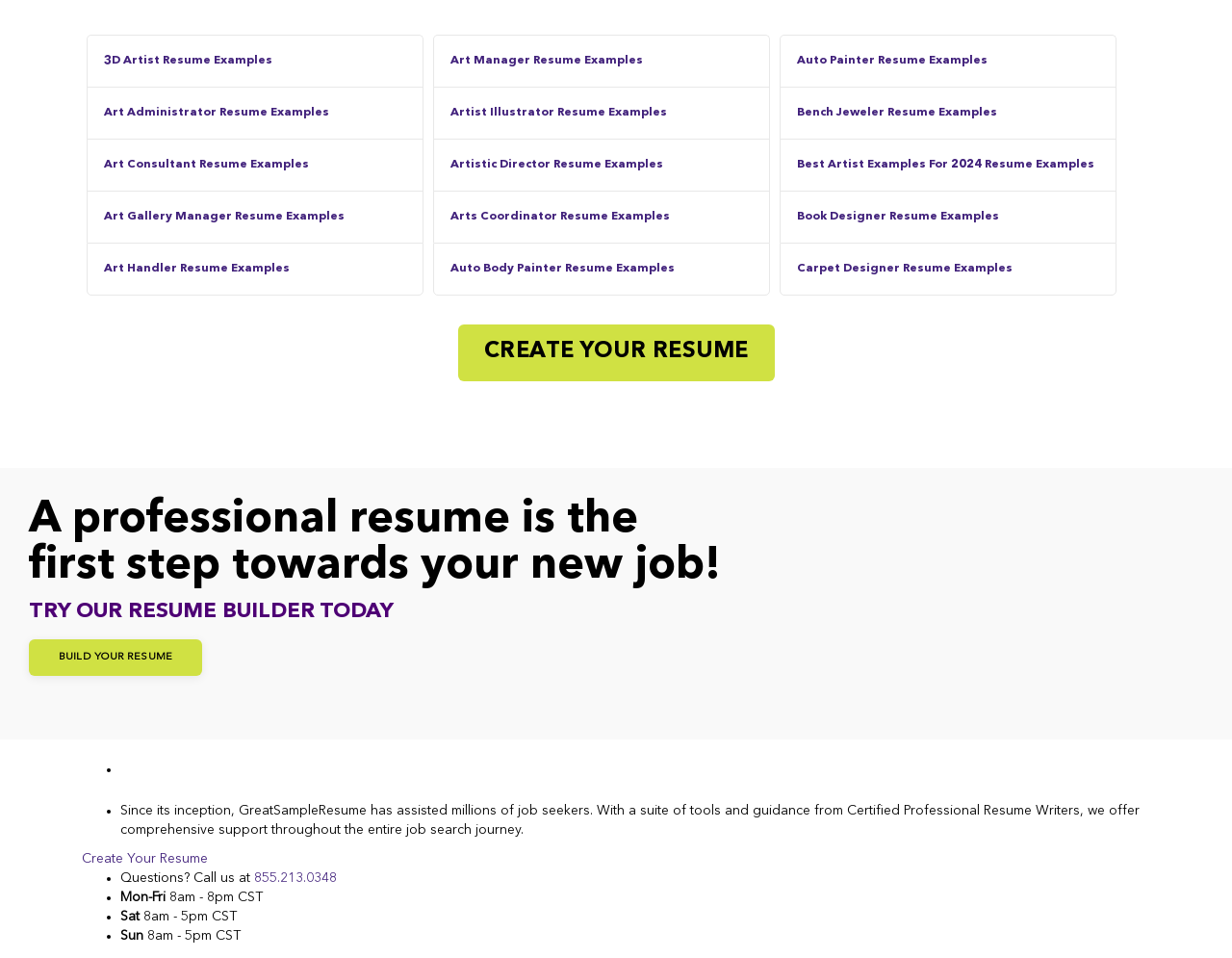What is the name of the company behind this website?
Based on the image, answer the question with as much detail as possible.

The webpage contains a logo and text that mentions 'GreatSampleResume', suggesting that this is the company behind the website, which provides resume building tools and resources.